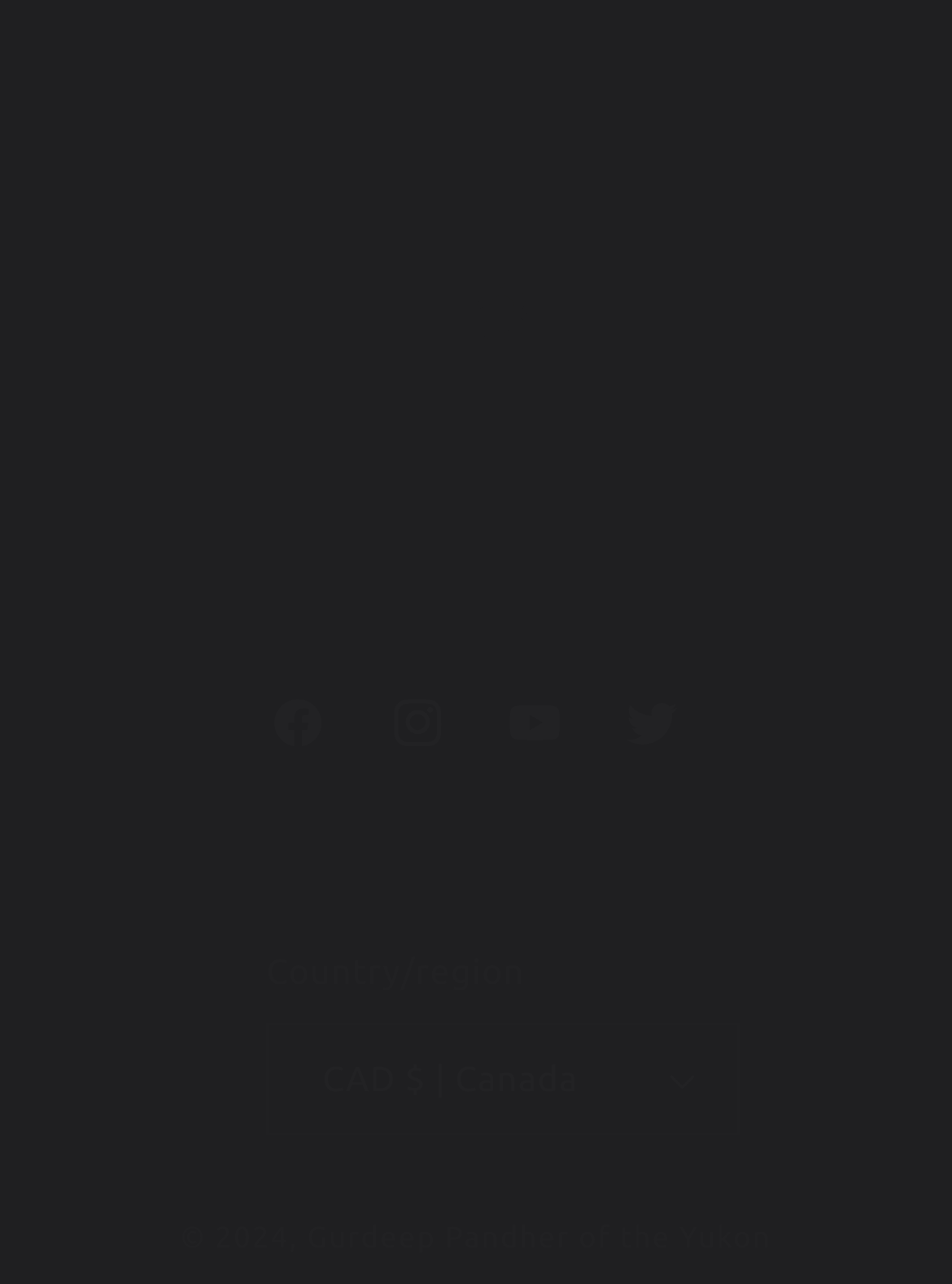Based on the image, provide a detailed and complete answer to the question: 
What is the year of copyright?

The static text ' 2024' is present at the bottom of the page, which indicates the year of copyright.